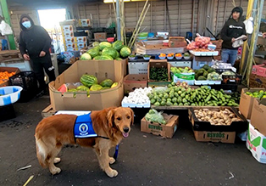Please provide a one-word or phrase answer to the question: 
What is in the wooden crates and boxes?

Fresh produce